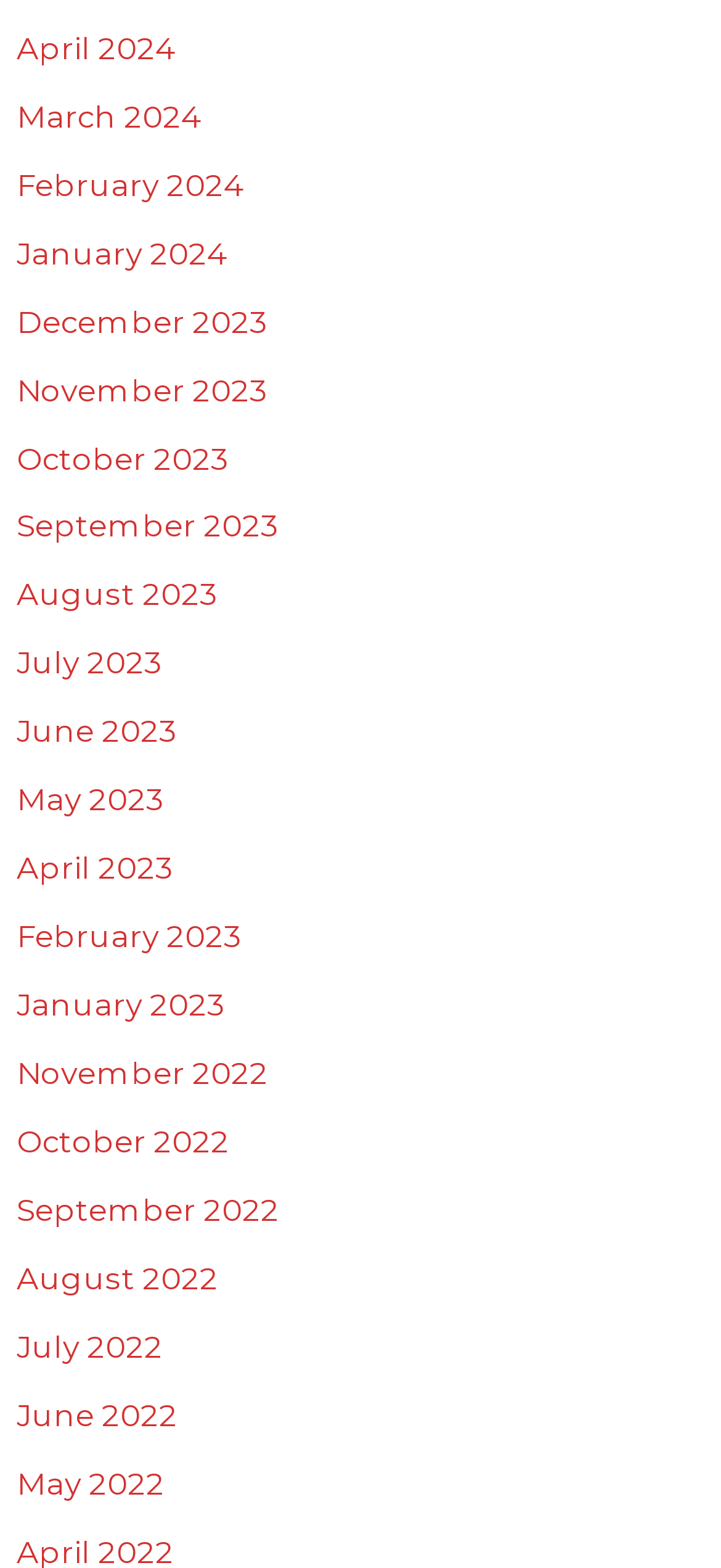What is the earliest month listed?
Based on the screenshot, provide a one-word or short-phrase response.

May 2022